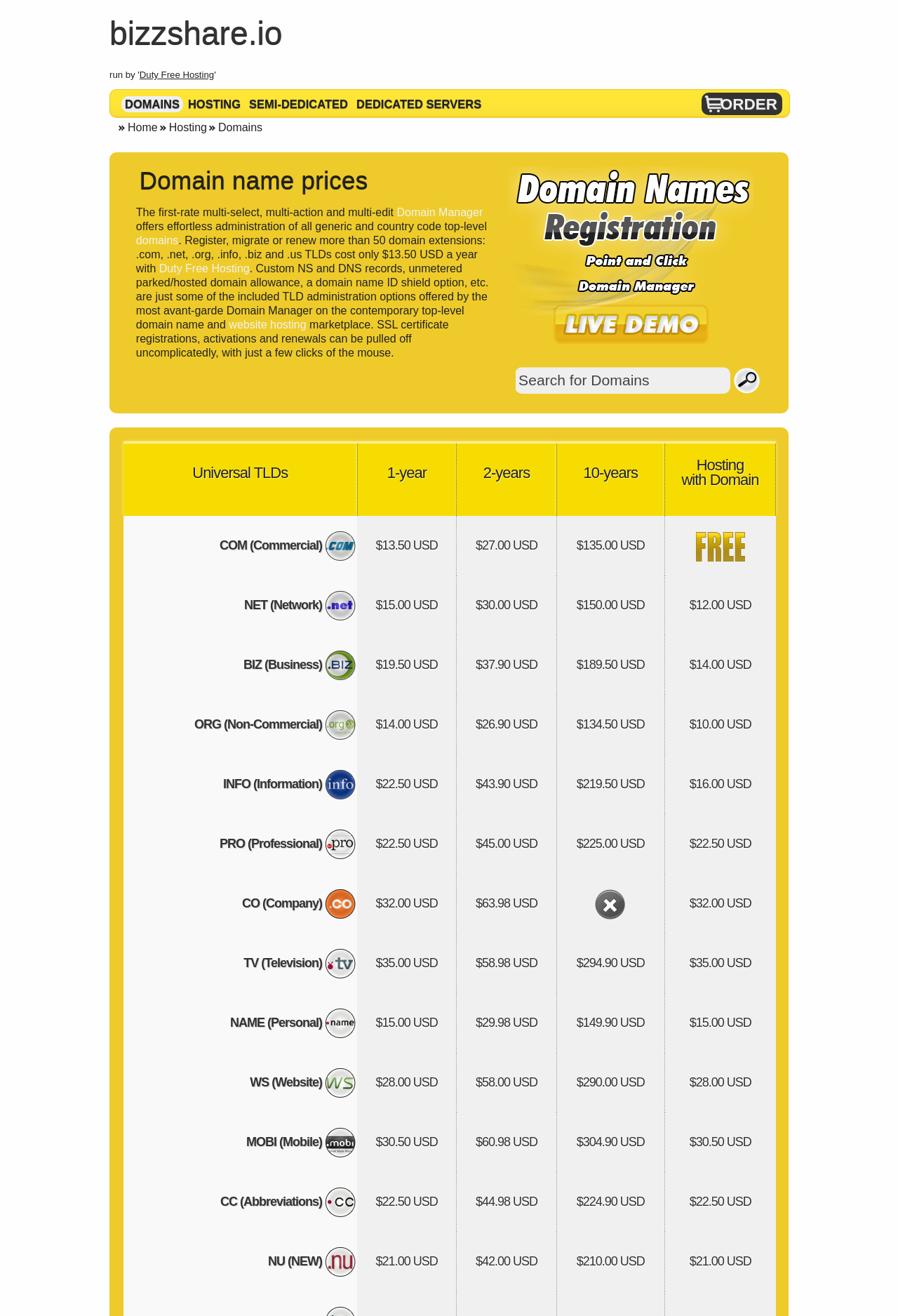Highlight the bounding box of the UI element that corresponds to this description: "Duty Free Hosting".

[0.155, 0.053, 0.238, 0.061]